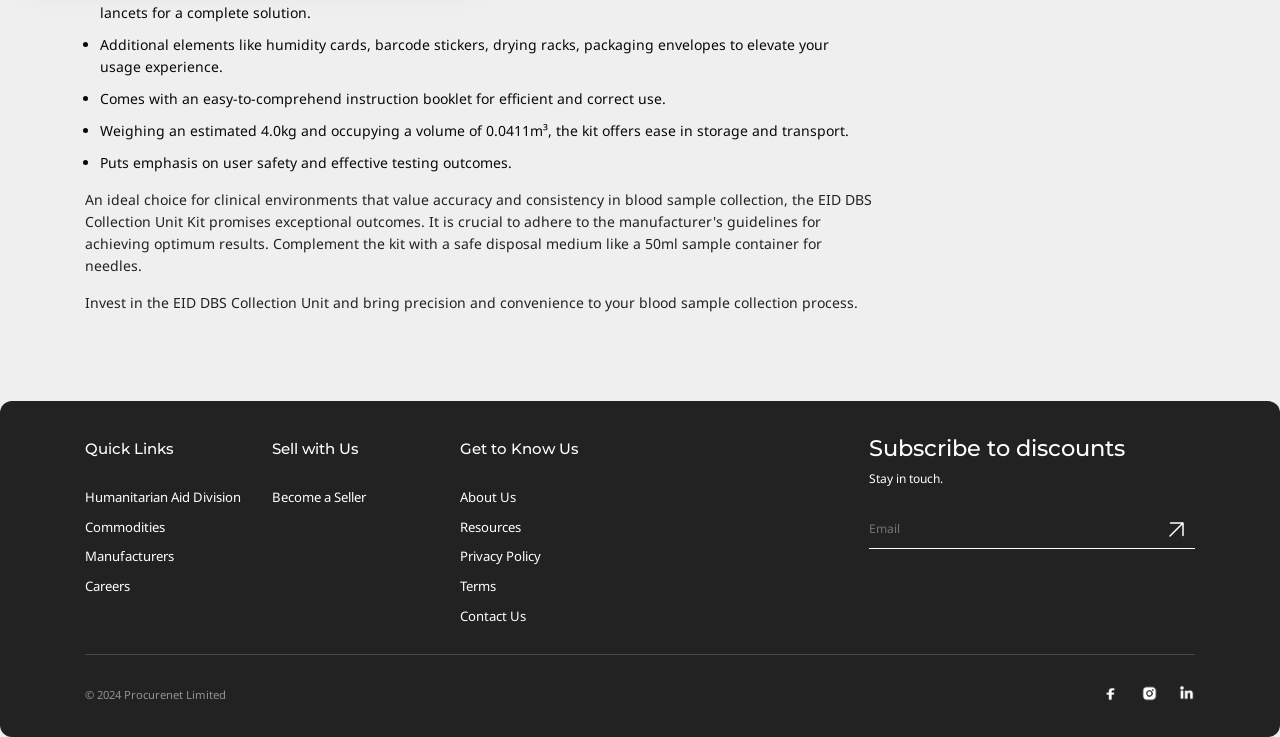What is the product being described?
Please provide a comprehensive answer based on the details in the screenshot.

Based on the text 'Invest in the EID DBS Collection Unit and bring precision and convenience to your blood sample collection process.', it is clear that the product being described is the EID DBS Collection Unit.